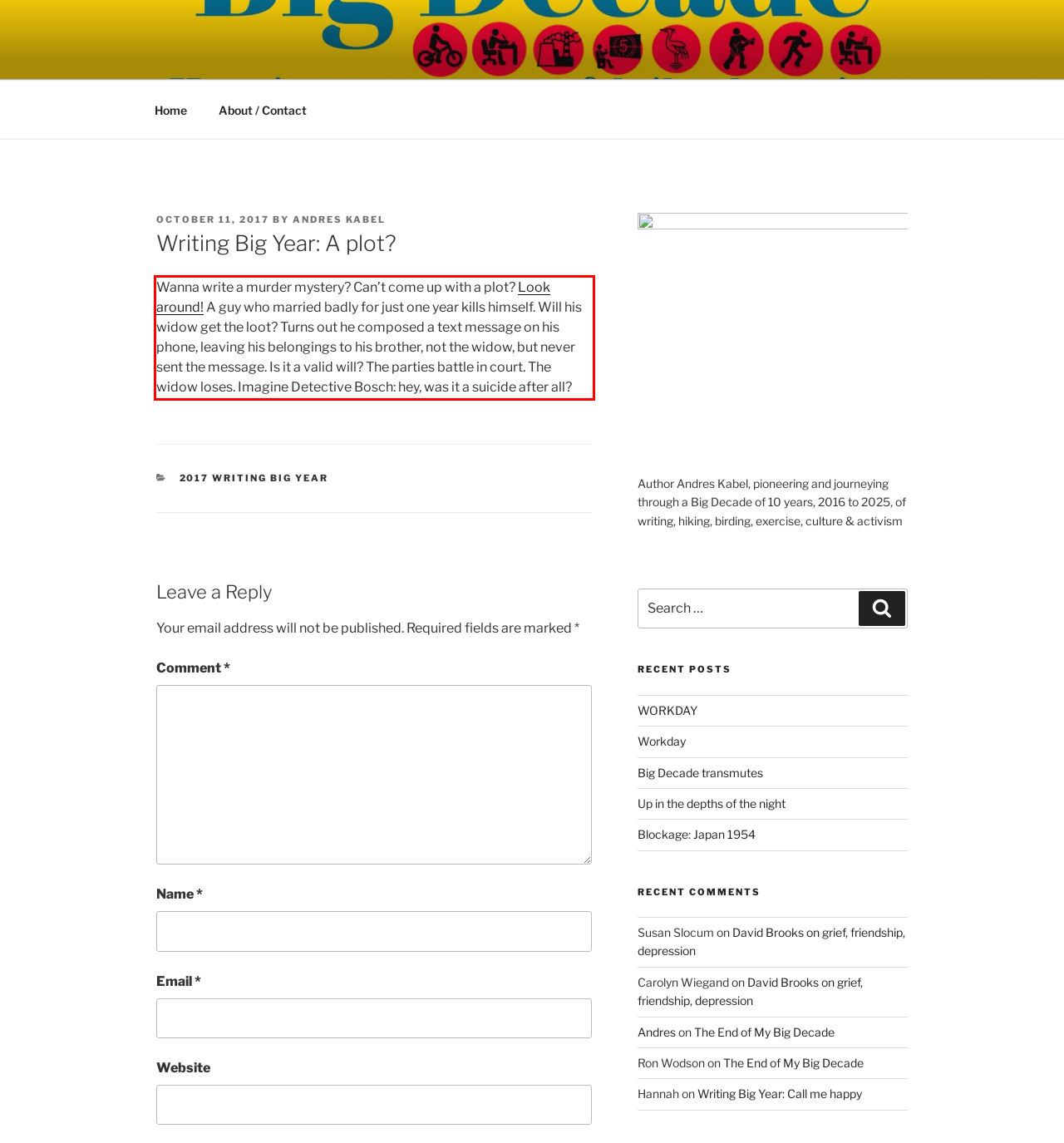Please identify and extract the text from the UI element that is surrounded by a red bounding box in the provided webpage screenshot.

Wanna write a murder mystery? Can’t come up with a plot? Look around! A guy who married badly for just one year kills himself. Will his widow get the loot? Turns out he composed a text message on his phone, leaving his belongings to his brother, not the widow, but never sent the message. Is it a valid will? The parties battle in court. The widow loses. Imagine Detective Bosch: hey, was it a suicide after all?